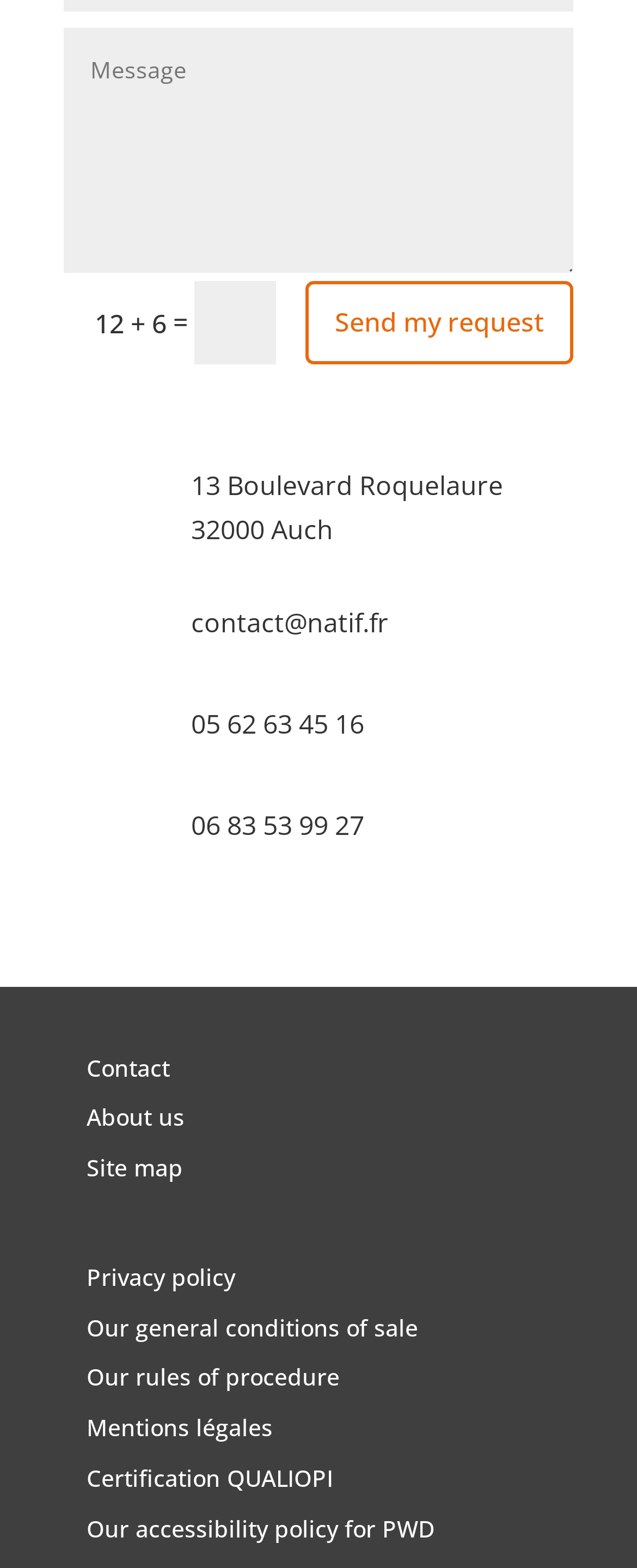Please provide a comprehensive response to the question based on the details in the image: What is the address?

I found the address by looking at the LayoutTable element with ID 395, which contains two StaticText elements. The first one has the text '13 Boulevard Roquelaure' and the second one has the text '32000 Auch'. Therefore, the full address is '13 Boulevard Roquelaure, 32000 Auch'.